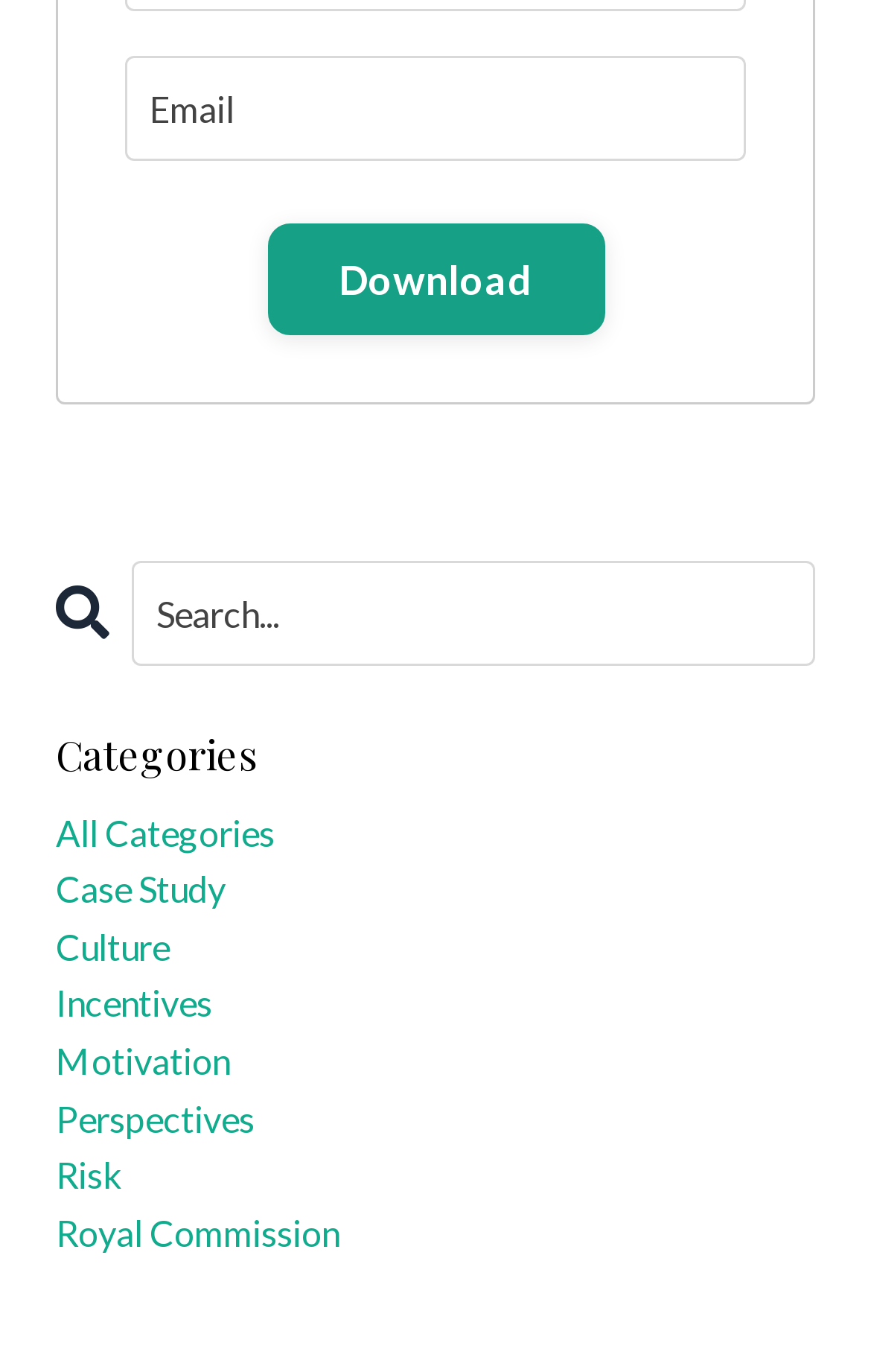Please identify the bounding box coordinates of the clickable area that will allow you to execute the instruction: "View all categories".

[0.064, 0.586, 0.936, 0.627]